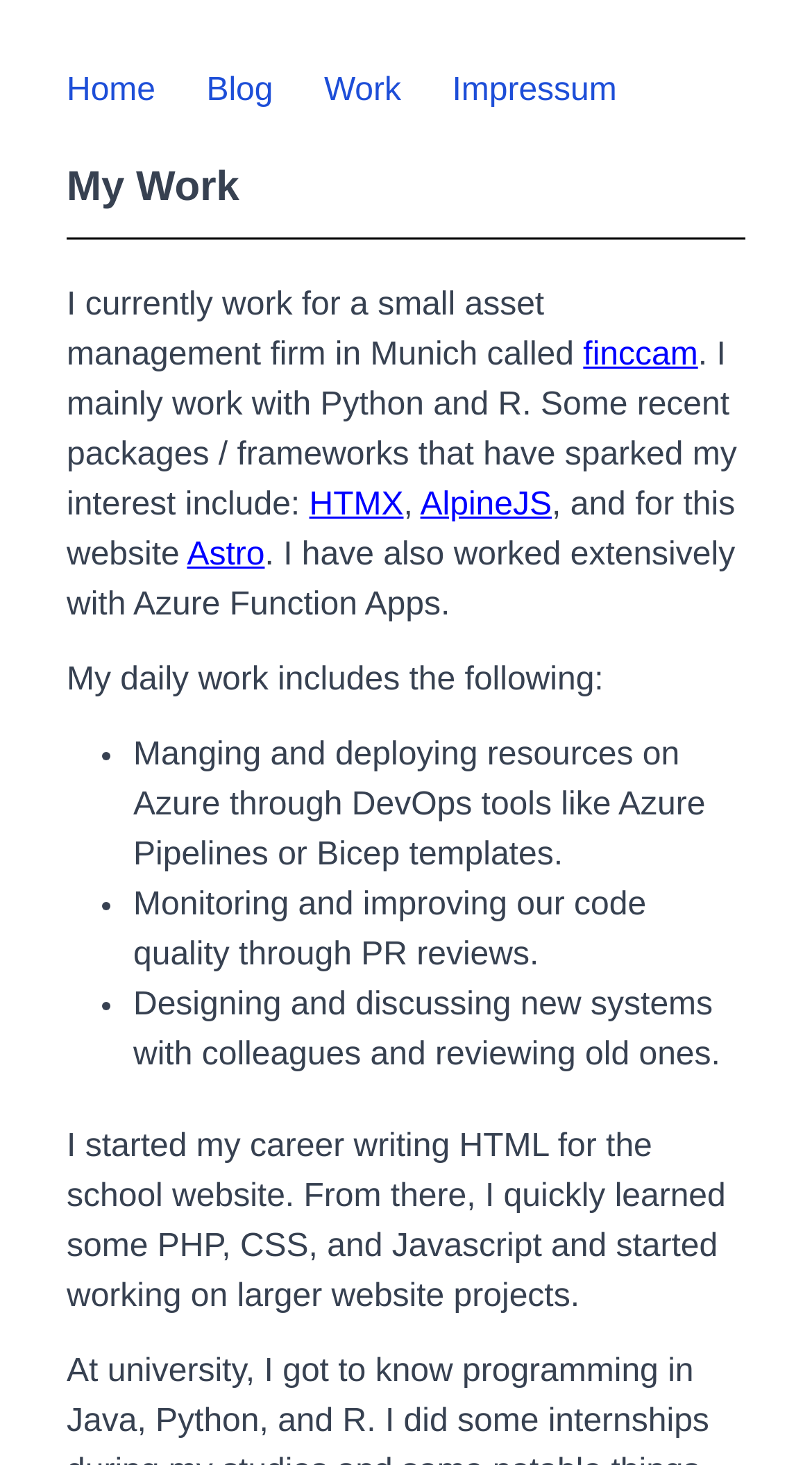Pinpoint the bounding box coordinates for the area that should be clicked to perform the following instruction: "Click the link to learn more about clashes".

None